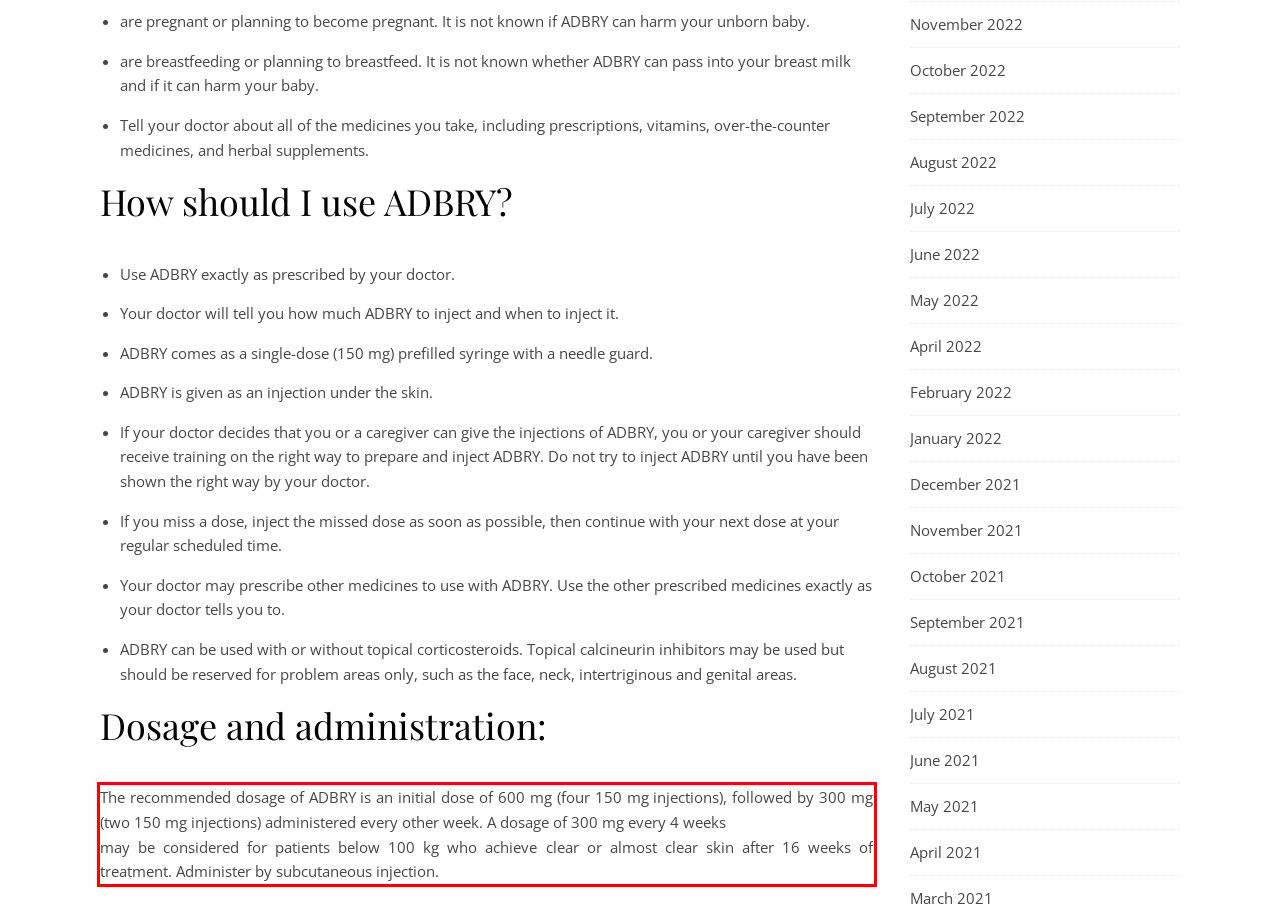Identify and transcribe the text content enclosed by the red bounding box in the given screenshot.

The recommended dosage of ADBRY is an initial dose of 600 mg (four 150 mg injections), followed by 300 mg (two 150 mg injections) administered every other week. A dosage of 300 mg every 4 weeks may be considered for patients below 100 kg who achieve clear or almost clear skin after 16 weeks of treatment. Administer by subcutaneous injection.